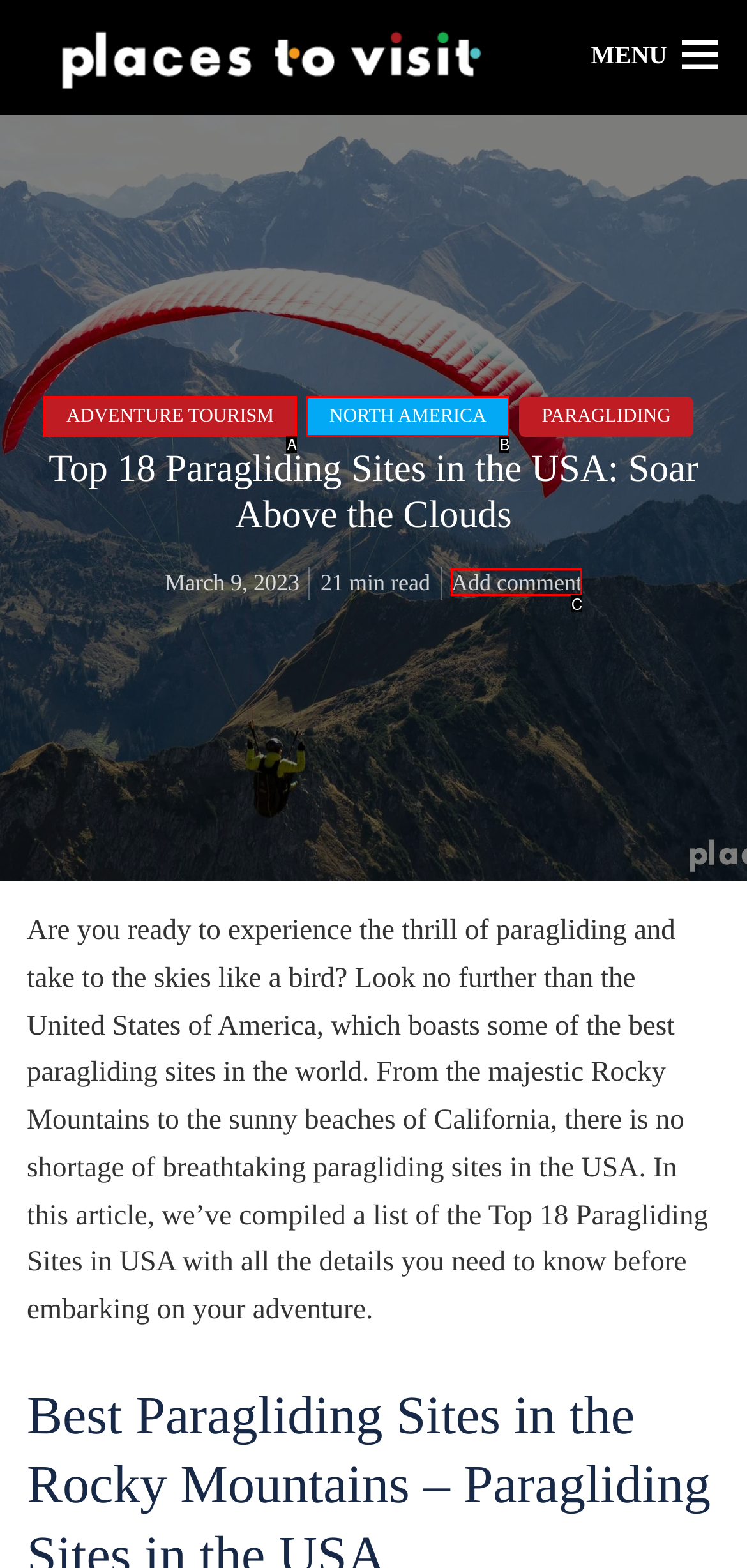Pick the option that corresponds to: Adventure Tourism
Provide the letter of the correct choice.

A